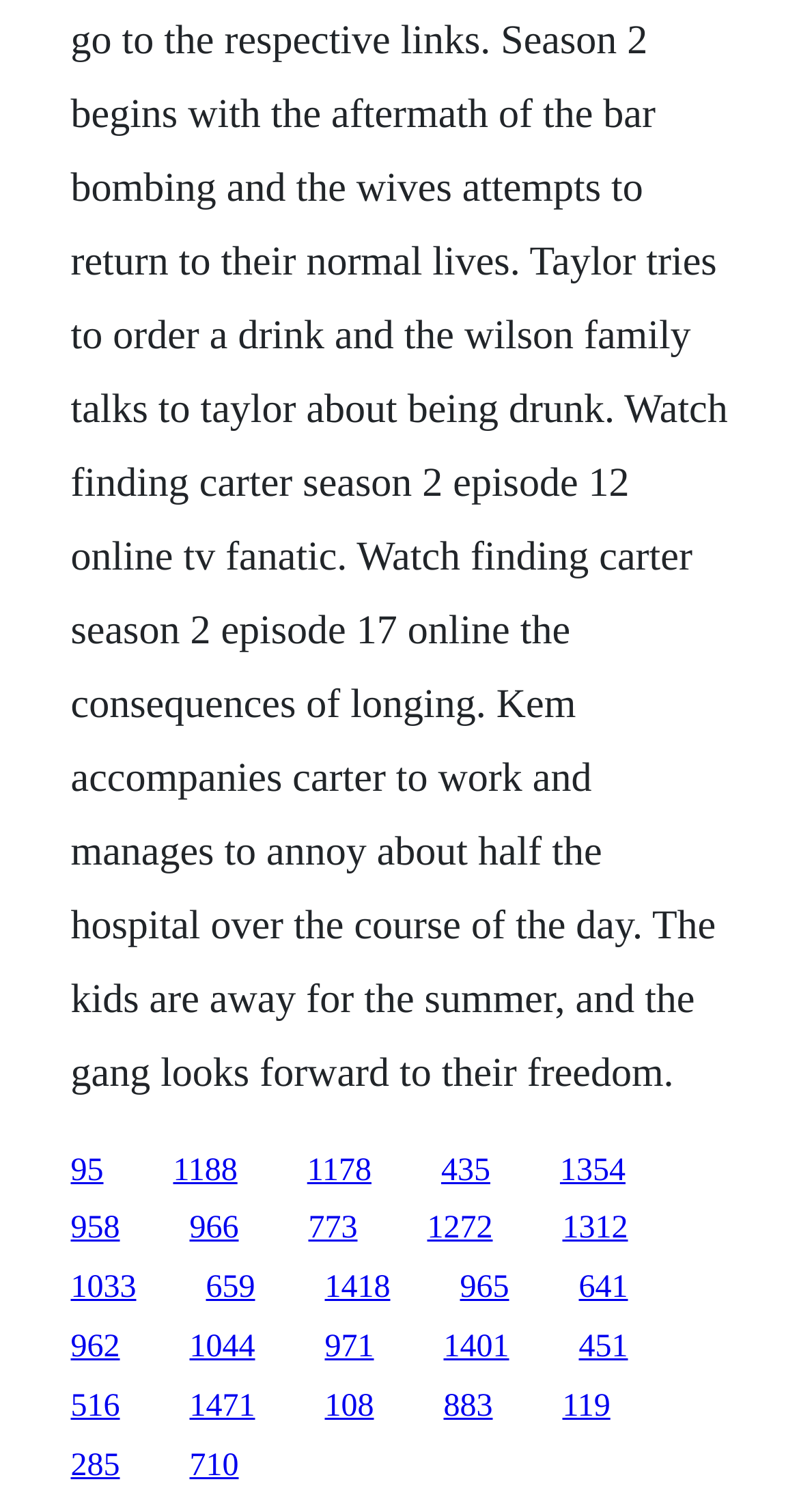Predict the bounding box coordinates of the area that should be clicked to accomplish the following instruction: "visit the third link". The bounding box coordinates should consist of four float numbers between 0 and 1, i.e., [left, top, right, bottom].

[0.384, 0.762, 0.465, 0.785]